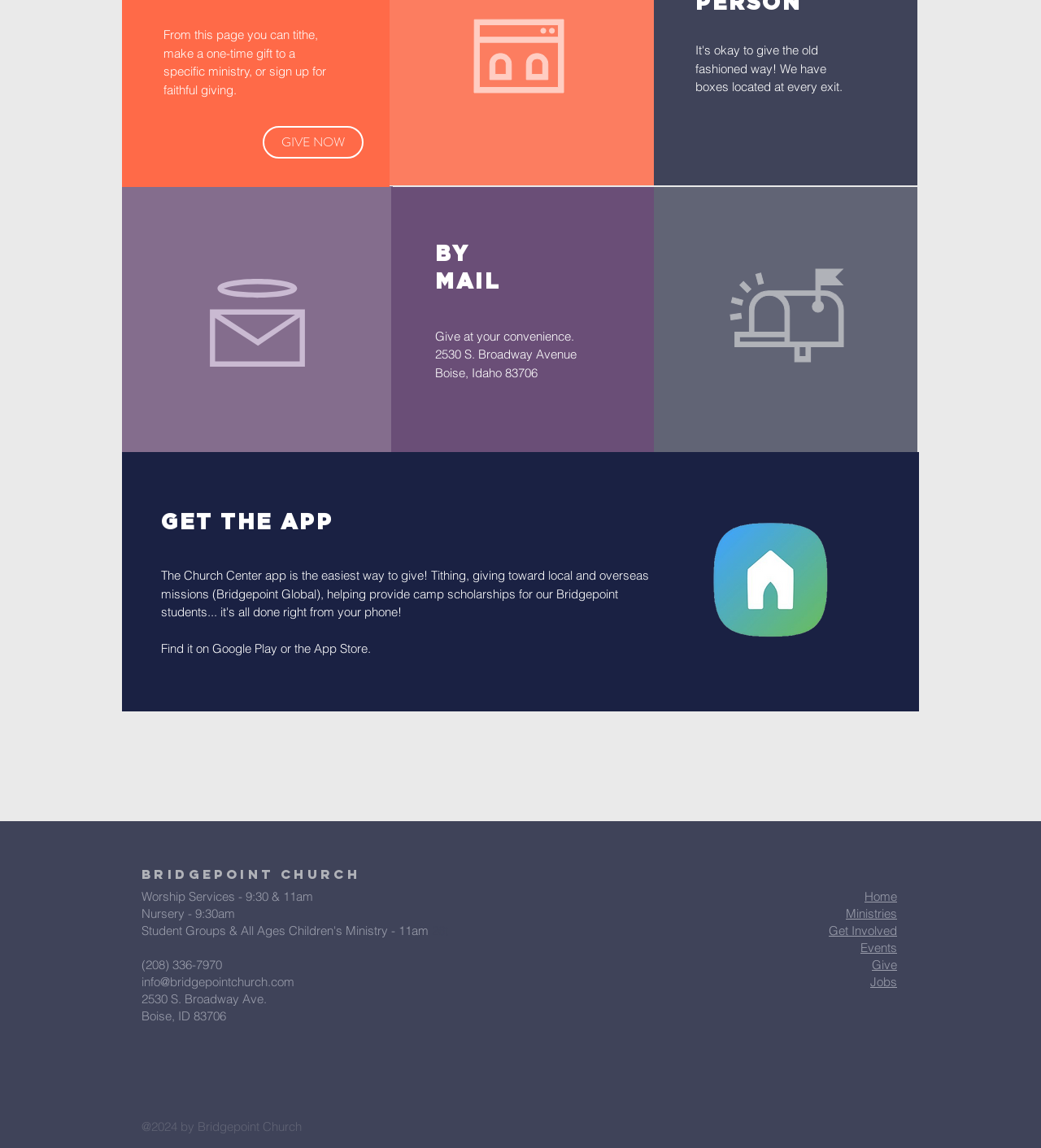What is the purpose of this webpage?
Using the information from the image, provide a comprehensive answer to the question.

I inferred the purpose of this webpage by reading the static text element with ID 521, which says 'From this page you can tithe, make a one-time gift to a specific ministry, or sign up for faithful giving.' This suggests that the webpage is intended for users to make donations or tithe.